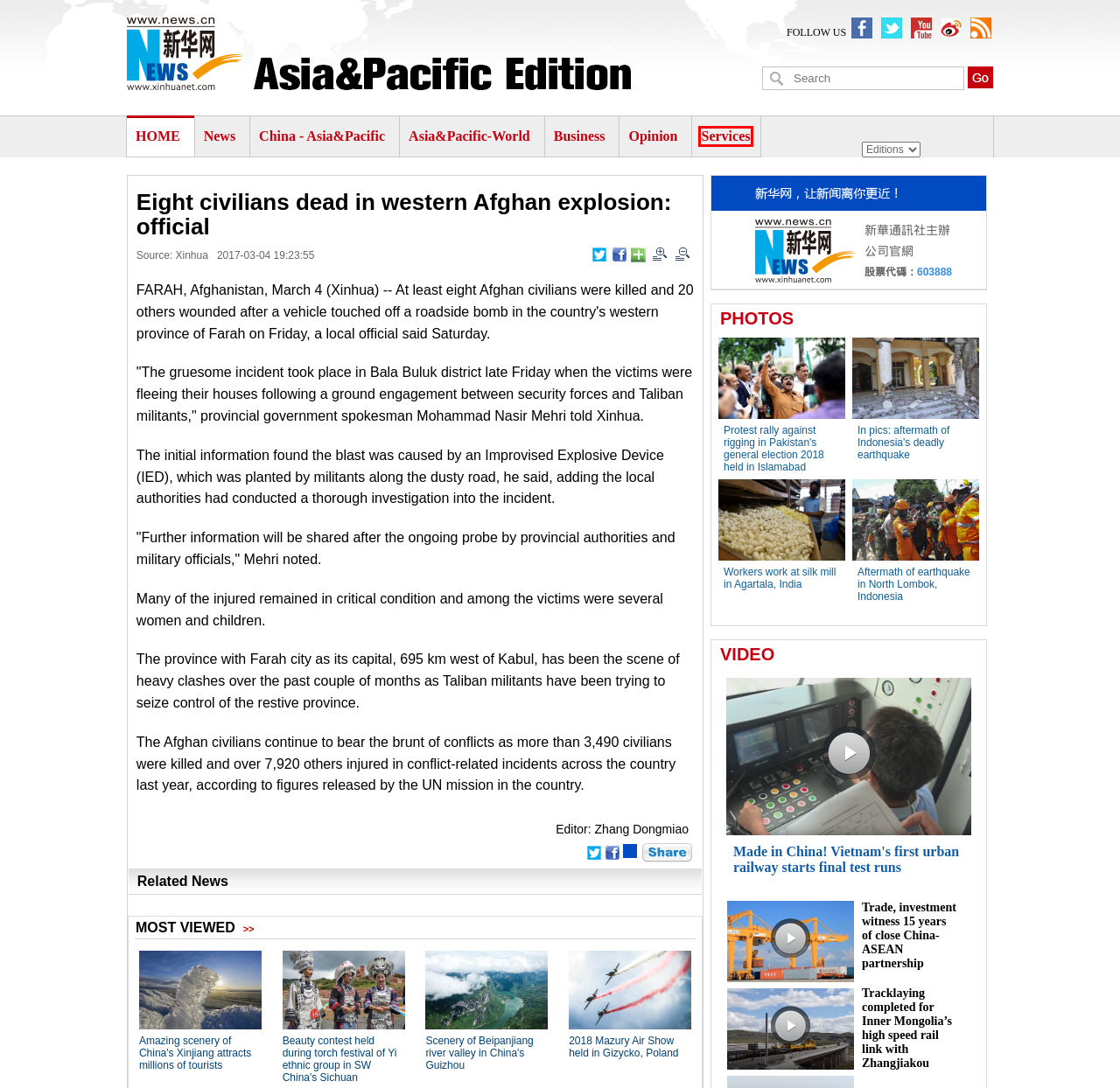Review the webpage screenshot provided, noting the red bounding box around a UI element. Choose the description that best matches the new webpage after clicking the element within the bounding box. The following are the options:
A. China - Asia&Pacific - Asia & Pacific - Xinhua | English.news.cn
B. Services - Asia & Pacific - Xinhua | English.news.cn
C. RSS – Xinhua Headlines, Photos, Video | English.news.cn
D. Asia&Pacific-World - Asia & Pacific - Xinhua | English.news.cn
E. Asia & Pacific News - Asia & Pacific - Xinhua | English.news.cn
F. 新華網_讓新聞離你更近
G. Asia&Pacific_Xinhuanet
H. Opinion - Asia & Pacific - Xinhua | English.news.cn

B